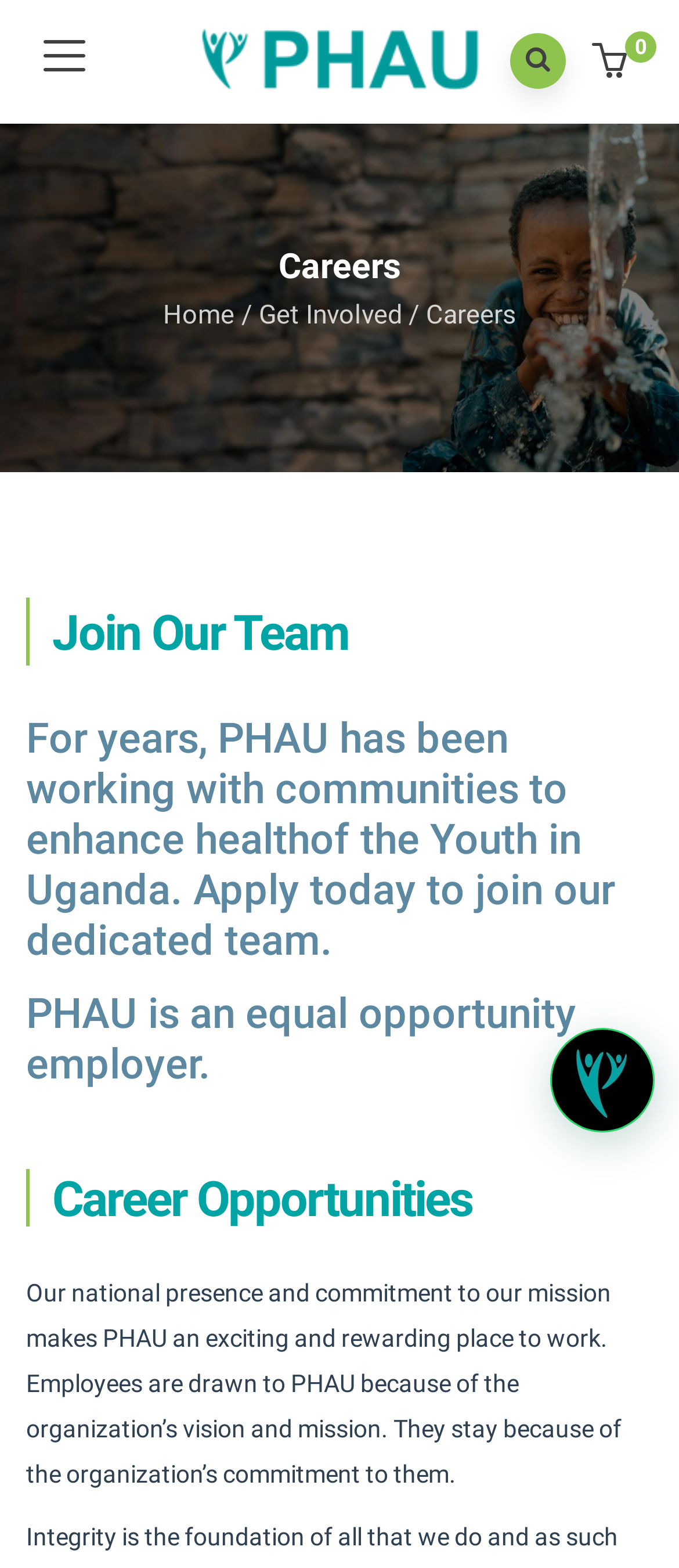Consider the image and give a detailed and elaborate answer to the question: 
What is the organization's attitude towards its employees?

The webpage states that 'Employees are drawn to PHAU because of the organization’s vision and mission. They stay because of the organization’s commitment to them.', indicating that the organization is committed to its employees and values their well-being.